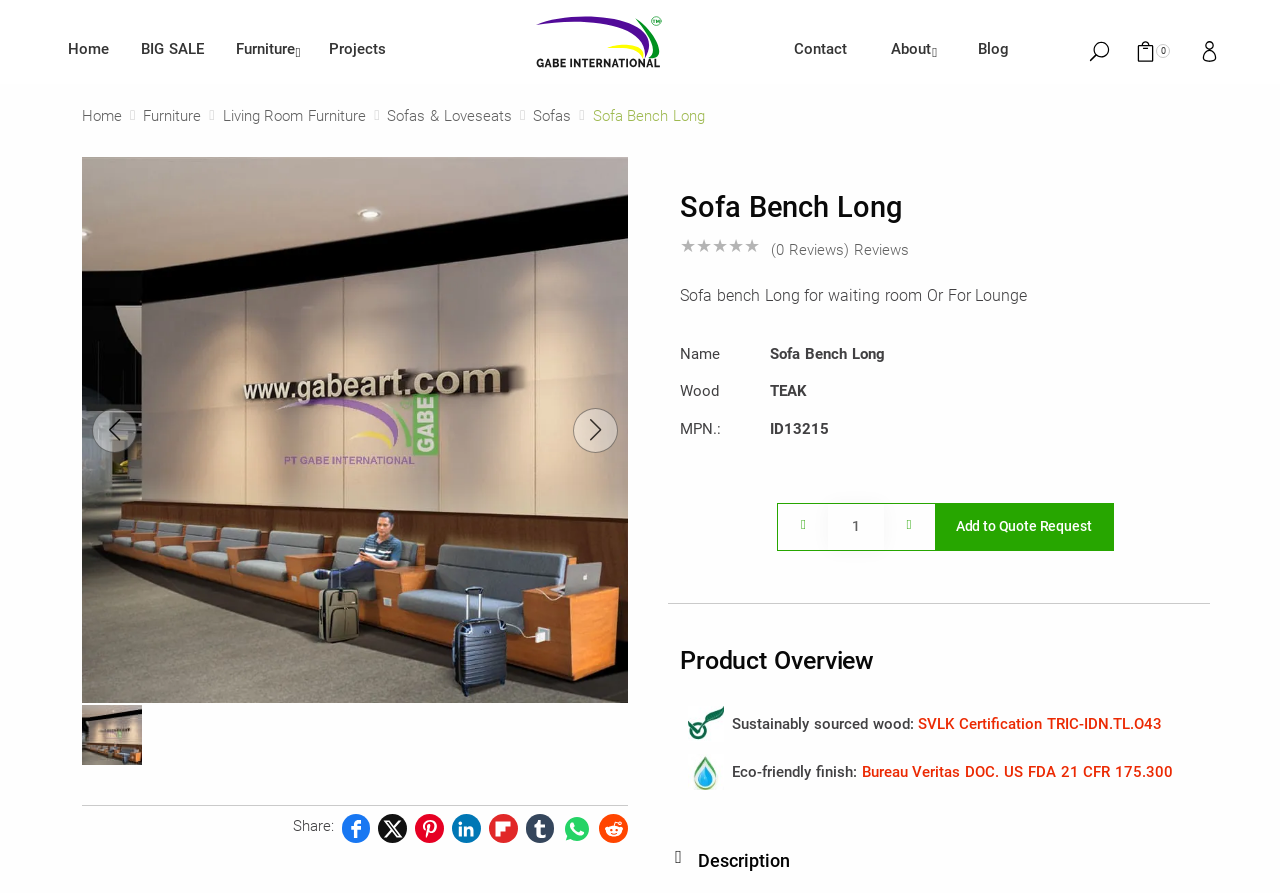How many reviews does the sofa bench have?
Provide a well-explained and detailed answer to the question.

I found the answer by looking at the link with the text '★★★★★ (0 Reviews) Reviews'. This suggests that the sofa bench has 0 reviews.